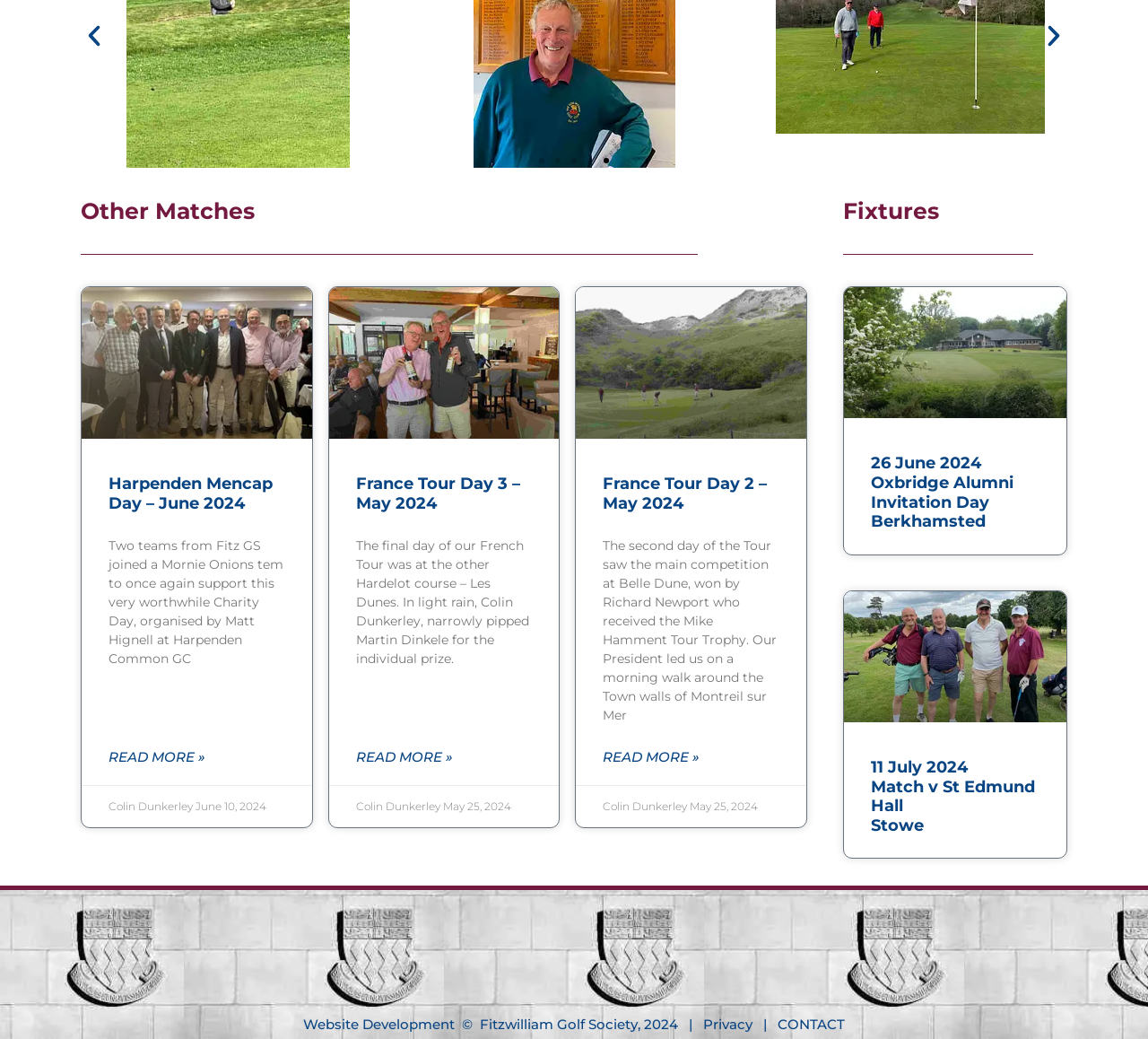Determine the bounding box coordinates for the HTML element described here: "parent_node: 26 June 2024".

[0.735, 0.276, 0.929, 0.403]